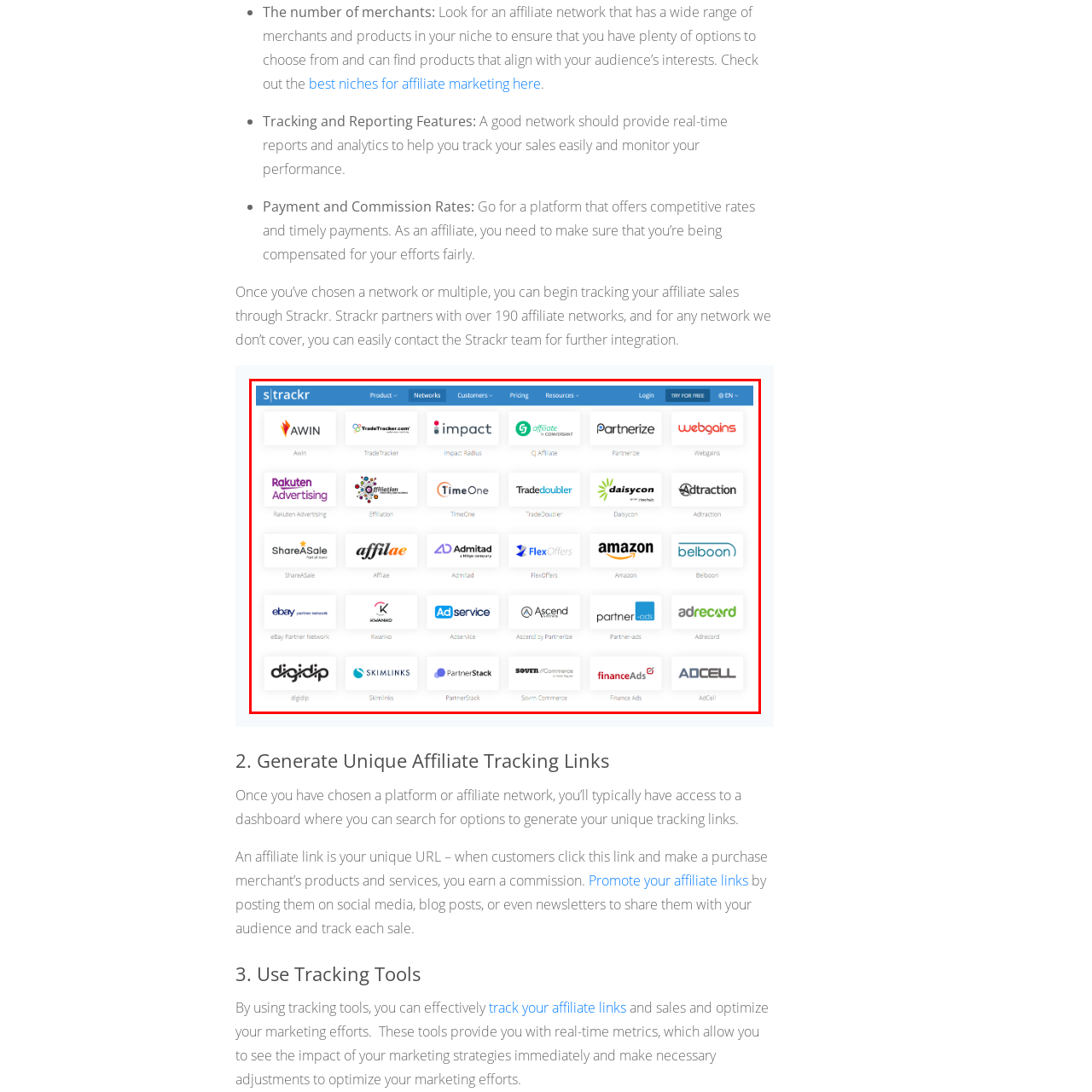What is the purpose of Strackr?
Carefully examine the image within the red bounding box and provide a detailed answer to the question.

Strackr's purpose is to connect affiliates with a wide range of merchants and products, making it an essential tool for those looking to enhance their online marketing strategies.